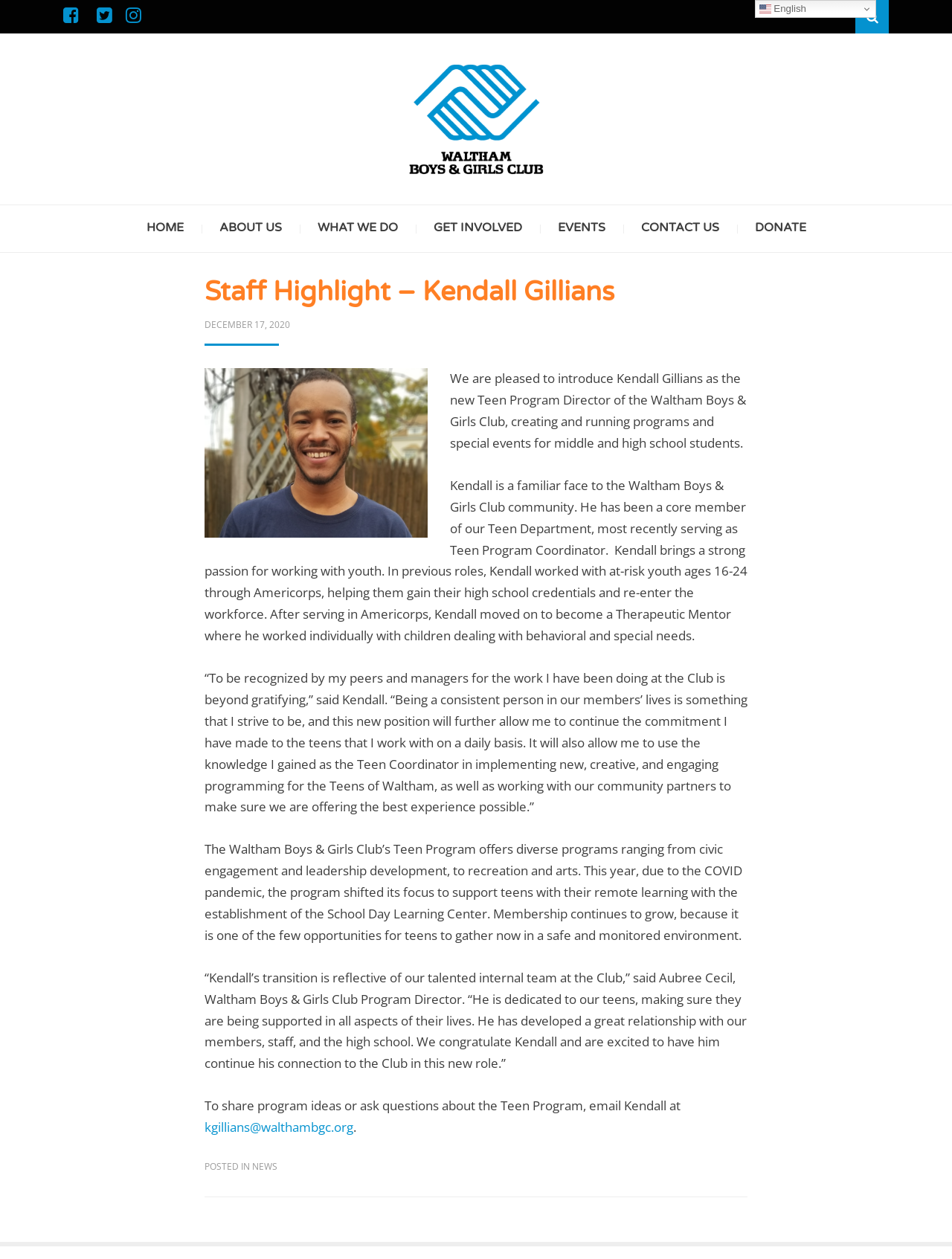Identify and provide the bounding box coordinates of the UI element described: "What We Do". The coordinates should be formatted as [left, top, right, bottom], with each number being a float between 0 and 1.

[0.314, 0.163, 0.436, 0.2]